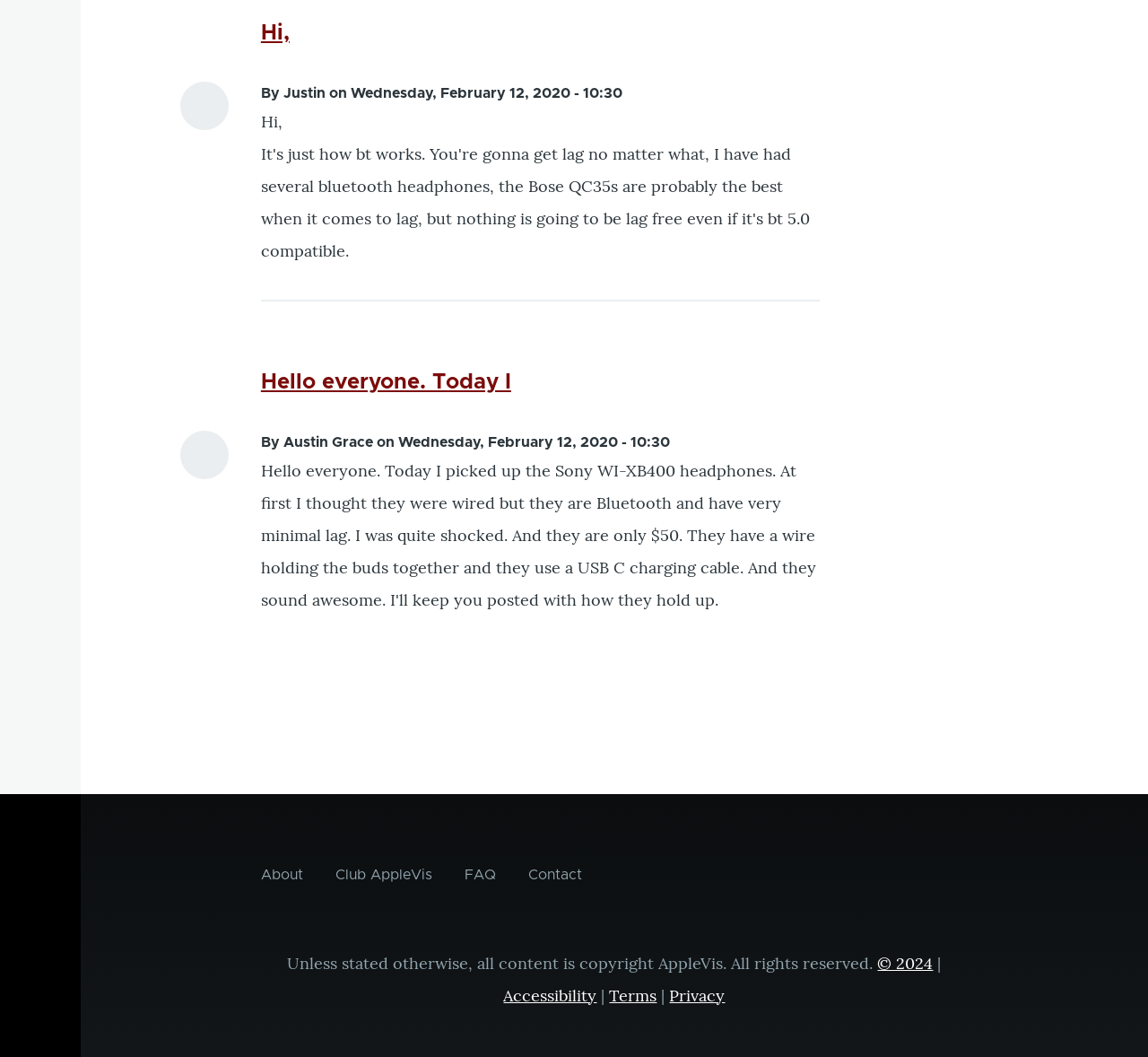Provide the bounding box coordinates of the UI element that matches the description: "Contact".

[0.46, 0.812, 0.507, 0.843]